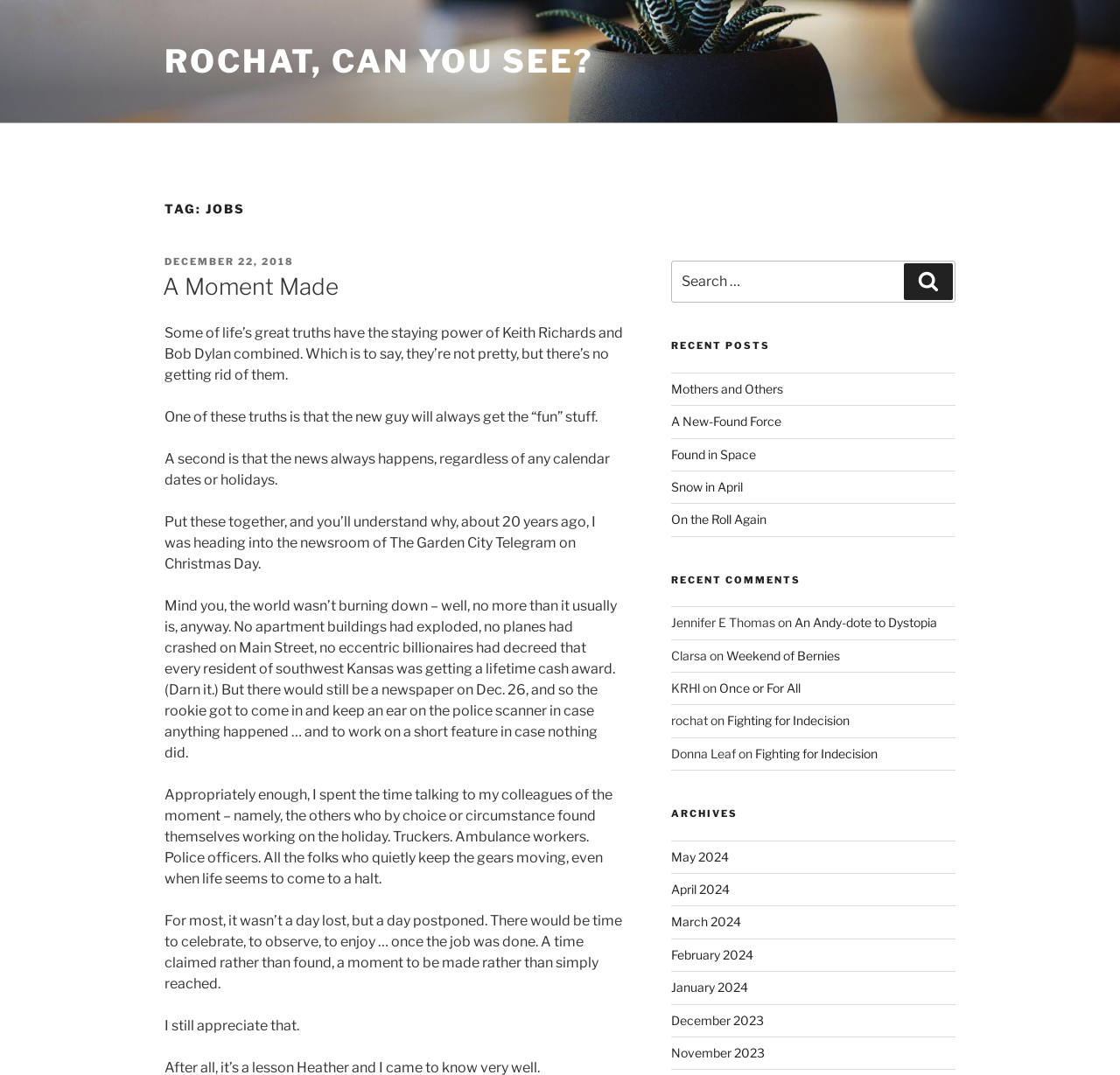Please locate the clickable area by providing the bounding box coordinates to follow this instruction: "View recent posts".

[0.599, 0.316, 0.853, 0.329]